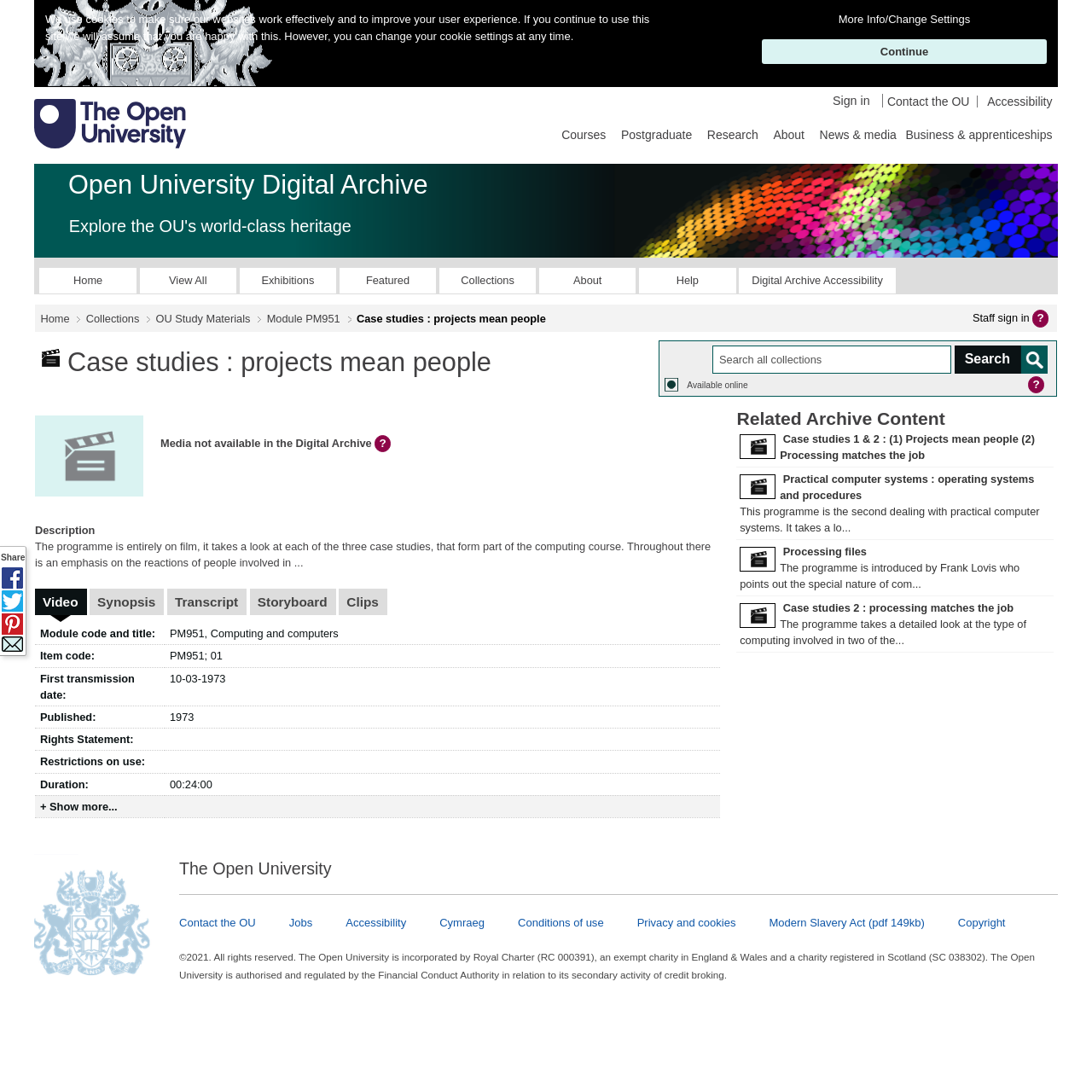Find the bounding box coordinates of the element's region that should be clicked in order to follow the given instruction: "click the link to view the post from 2 years ago". The coordinates should consist of four float numbers between 0 and 1, i.e., [left, top, right, bottom].

None